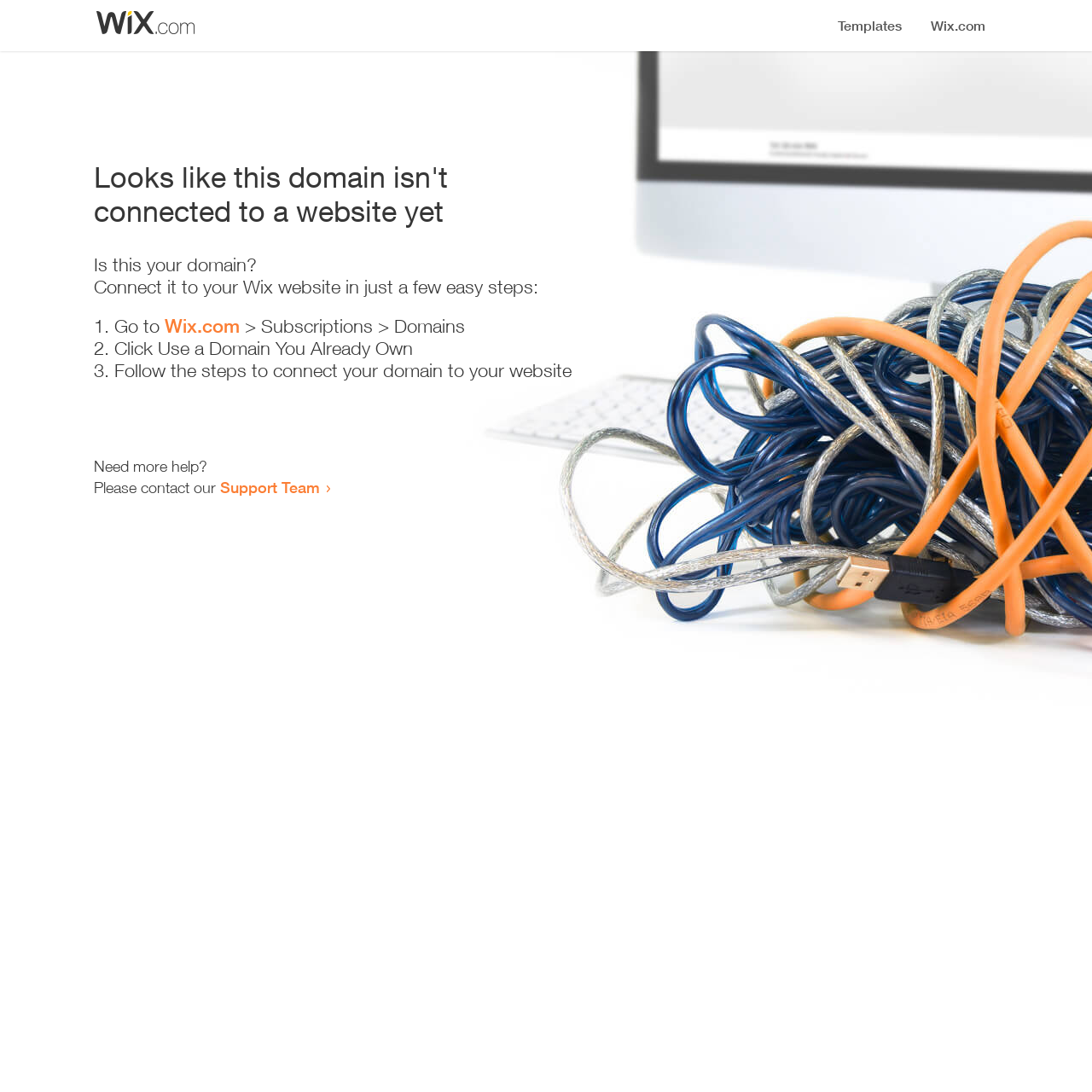From the webpage screenshot, predict the bounding box of the UI element that matches this description: "Wix.com".

[0.151, 0.288, 0.22, 0.309]